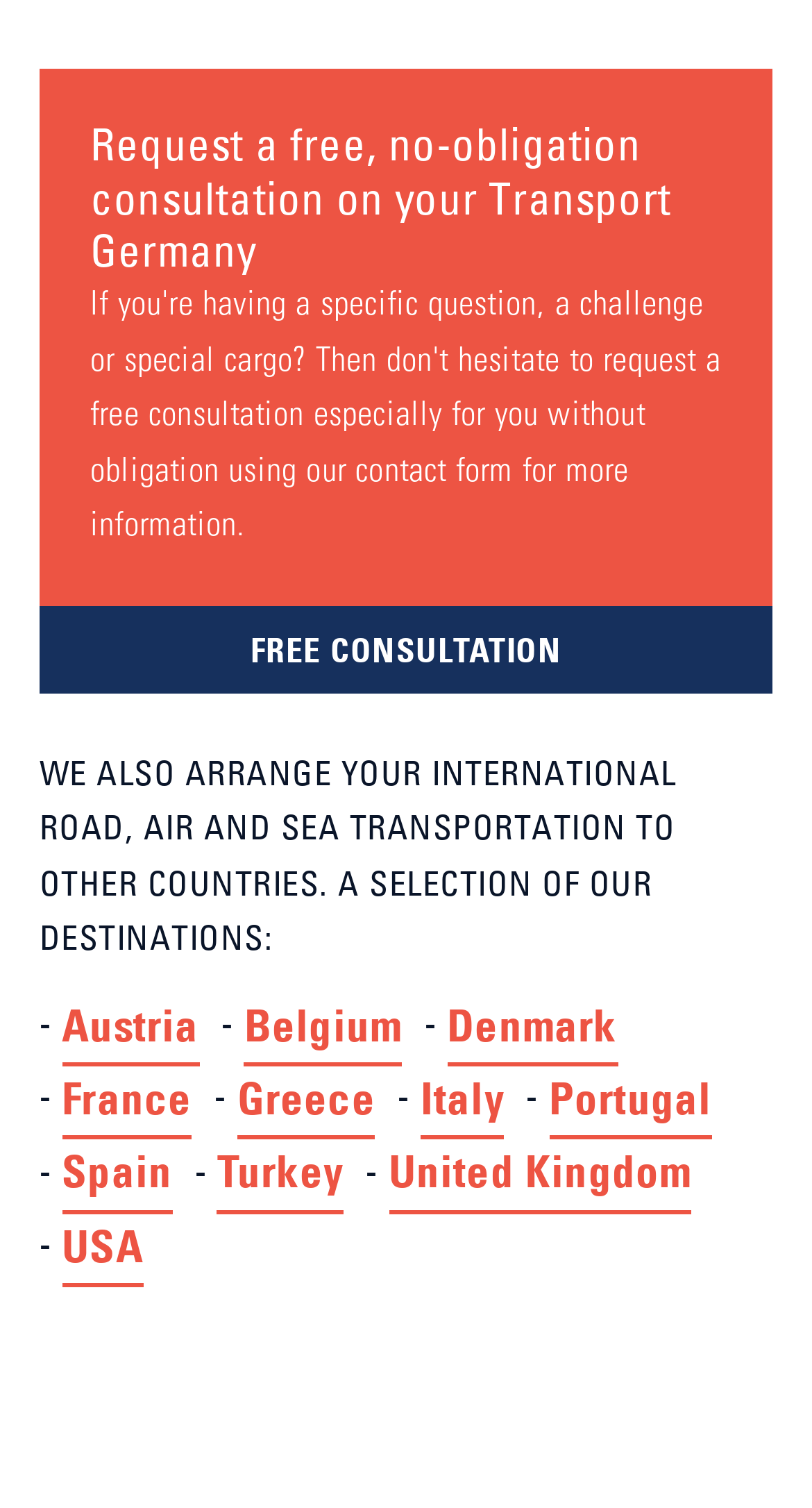What is the purpose of the dashes on the webpage?
Using the image as a reference, give a one-word or short phrase answer.

Separate countries